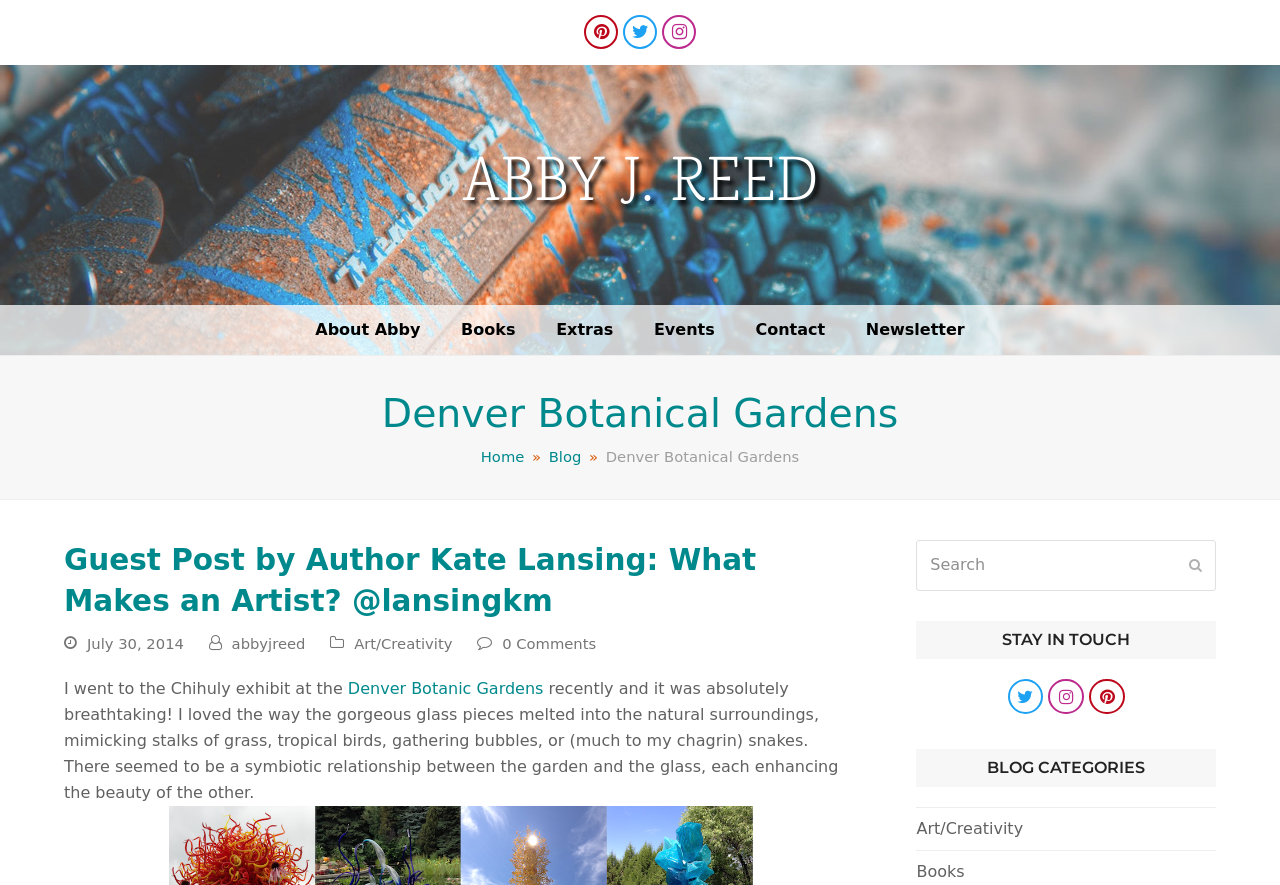What is the date of the latest article?
Please interpret the details in the image and answer the question thoroughly.

The date of the latest article can be found in the time element with bounding box coordinates [0.068, 0.714, 0.144, 0.741]. The date is July 30, 2014.